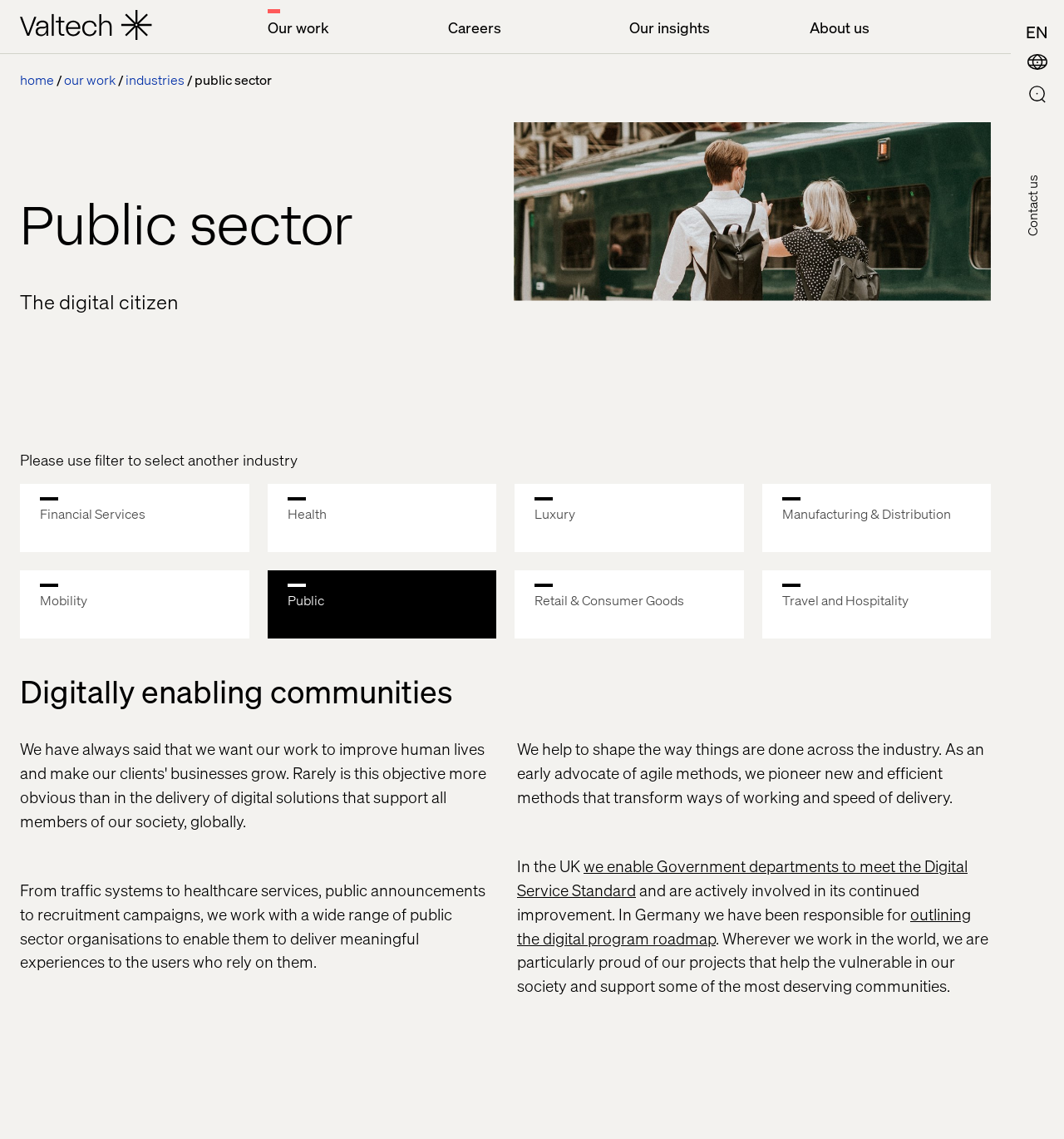Please specify the coordinates of the bounding box for the element that should be clicked to carry out this instruction: "Open the 'Explore Topics' menu". The coordinates must be four float numbers between 0 and 1, formatted as [left, top, right, bottom].

None